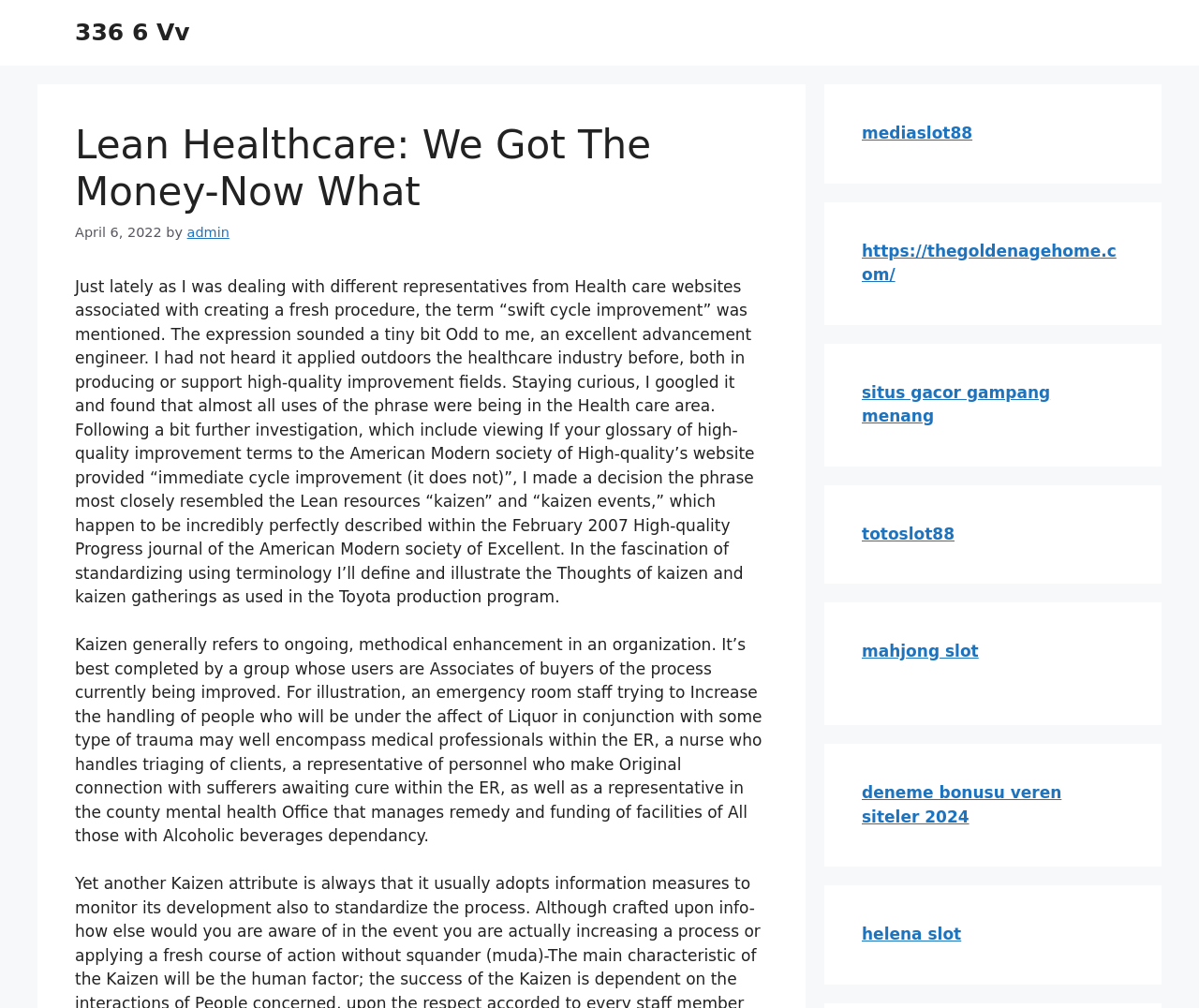Locate the bounding box coordinates of the clickable region necessary to complete the following instruction: "Check out the situs gacor gampang menang link". Provide the coordinates in the format of four float numbers between 0 and 1, i.e., [left, top, right, bottom].

[0.719, 0.38, 0.876, 0.422]